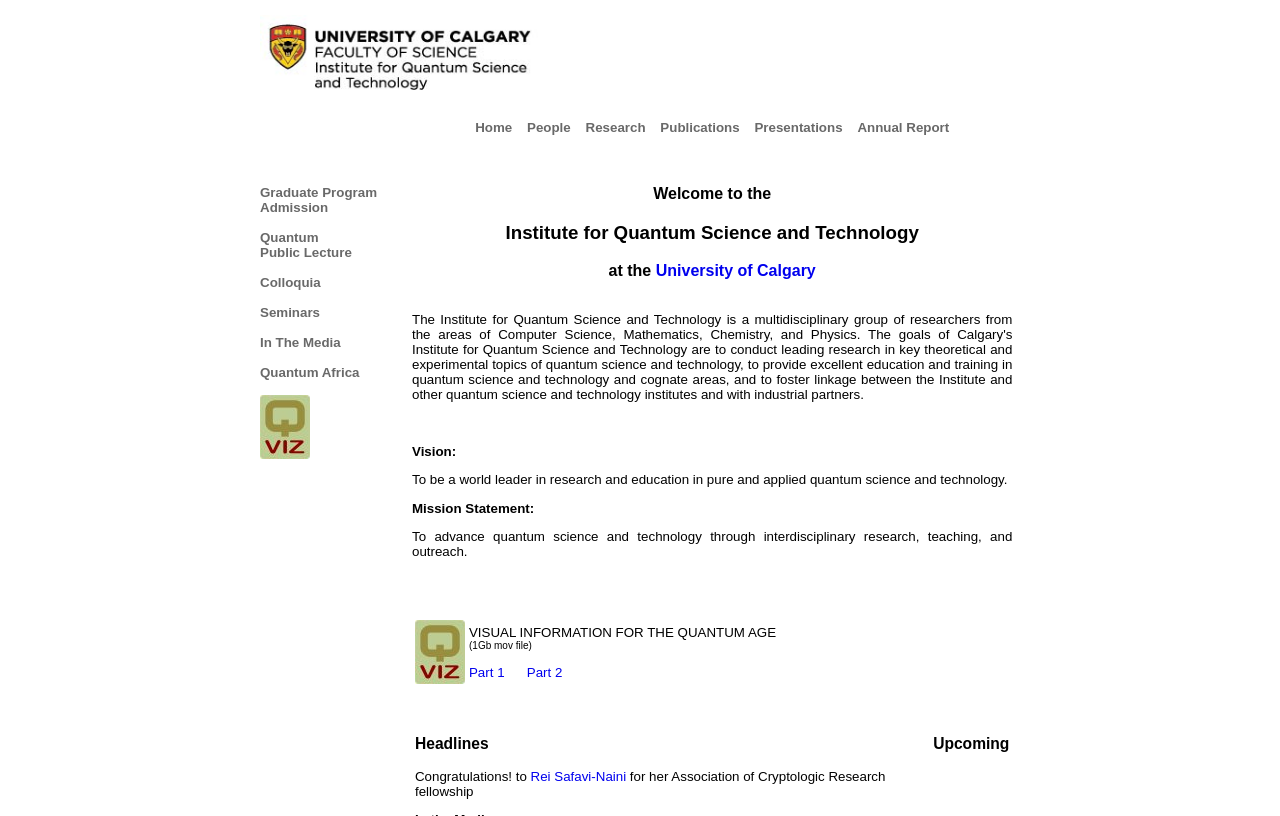Provide a comprehensive description of the webpage.

The webpage appears to be the homepage of the Institute for Quantum Science and Technology at the University of Calgary. At the top-left corner, there is a link to "mountains" accompanied by an image. To the right of this, there is a navigation menu with links to "Home", "People", "Research", "Publications", "Presentations", "Annual Report", and more.

Below the navigation menu, there are several links to specific pages, including "Graduate Program Admission", "Quantum Public Lecture", "Colloquia", "Seminars", "In The Media", and "Quantum Africa". One of these links, ">1Gb animated movie about quantum information", is accompanied by an image.

In the center of the page, there is a welcome message that reads "Welcome to the Institute for Quantum Science and Technology at the University of Calgary". Below this, there are two paragraphs of text that describe the institute's vision and mission statements.

Further down the page, there is a table with two rows. The first row contains a link to ">1Gb animated movie about quantum information" accompanied by an image, and a cell with text that reads "VISUAL INFORMATION FOR THE QUANTUM AGE (1Gb mov file) Part 1 Part 2". The second row contains two links, "Part 1" and "Part 2".

At the bottom of the page, there are two headings, "Headlines" and "Upcoming", with links to specific news articles or events below them.